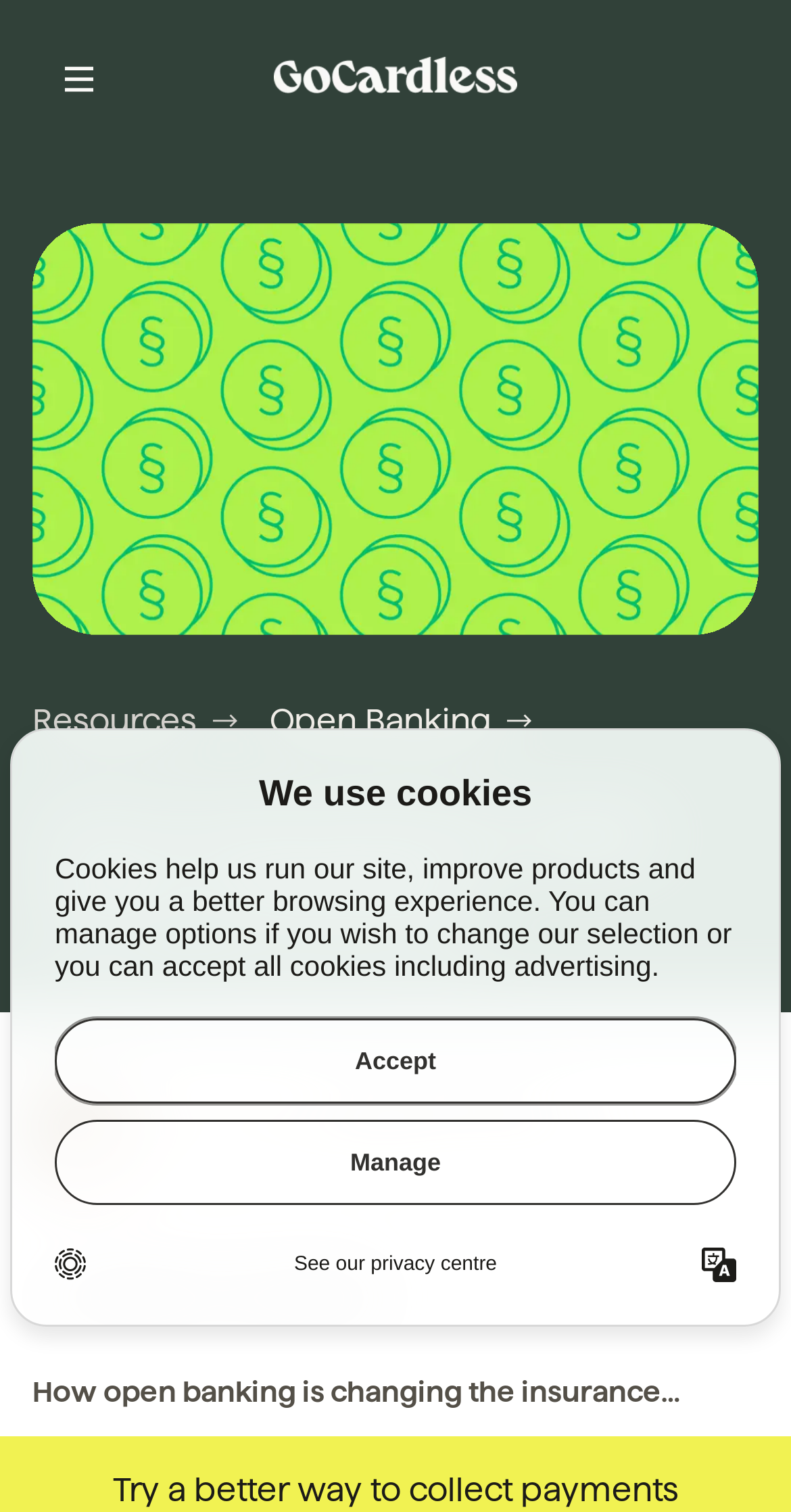Can you specify the bounding box coordinates for the region that should be clicked to fulfill this instruction: "Switch language".

[0.887, 0.825, 0.931, 0.848]